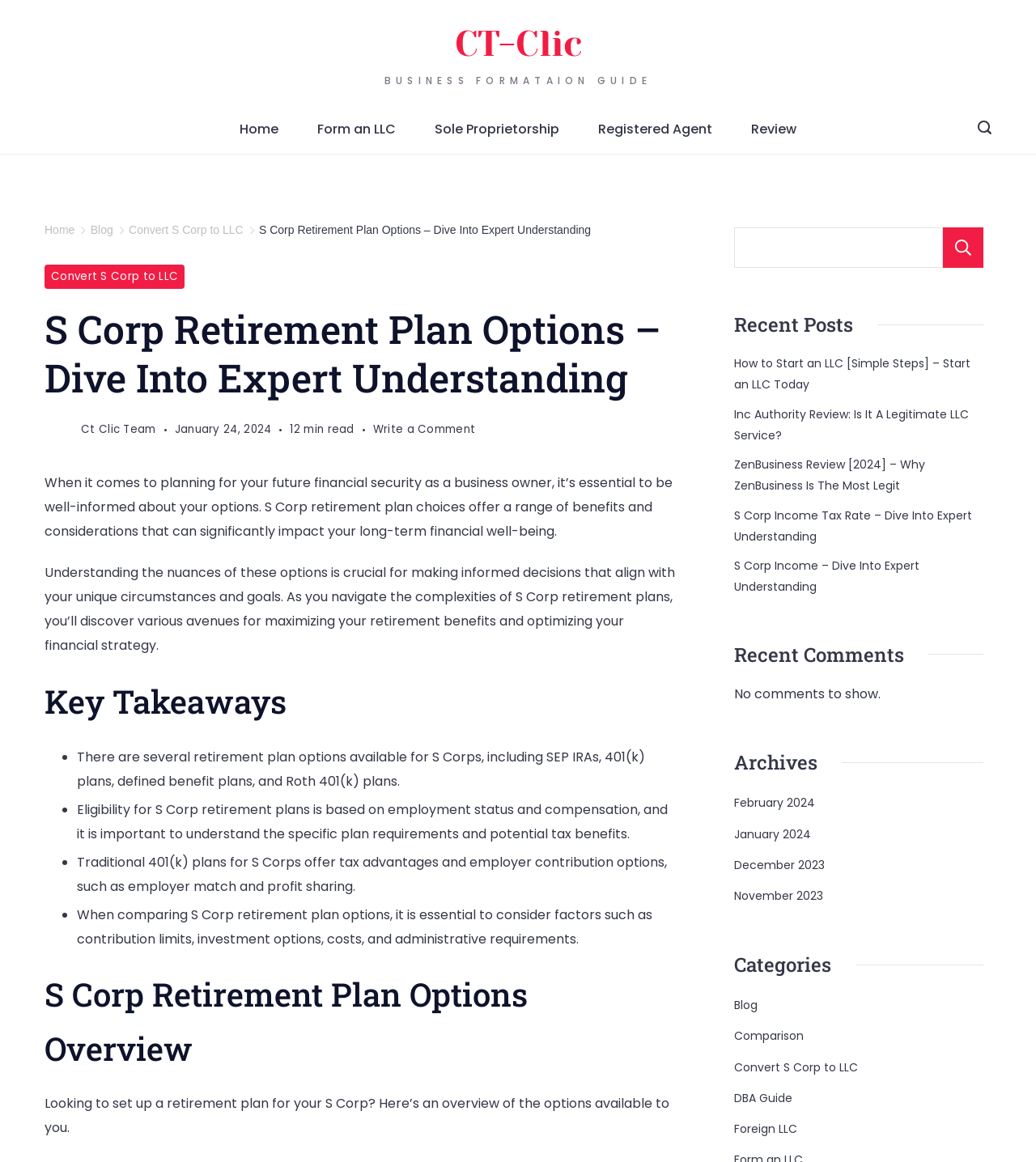With reference to the screenshot, provide a detailed response to the question below:
What is the date of the article?

The date of the article is mentioned in the section 'S Corp Retirement Plan Options – Dive Into Expert Understanding' under the time element, which displays the date 'January 24, 2024'.